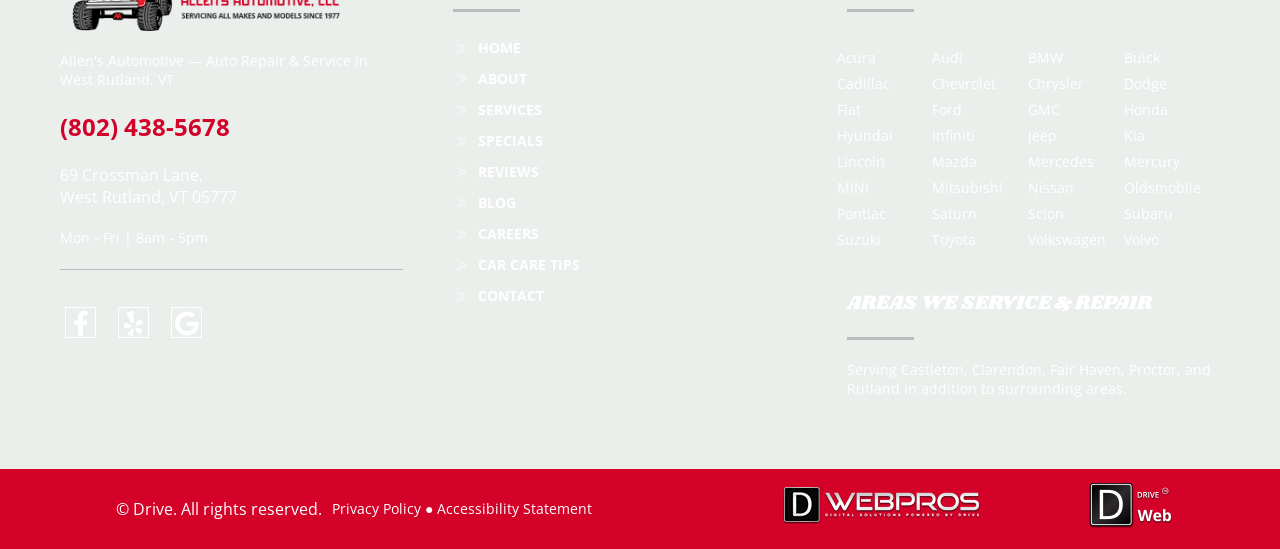Identify the bounding box coordinates of the part that should be clicked to carry out this instruction: "Click the HOME link".

[0.374, 0.067, 0.407, 0.105]